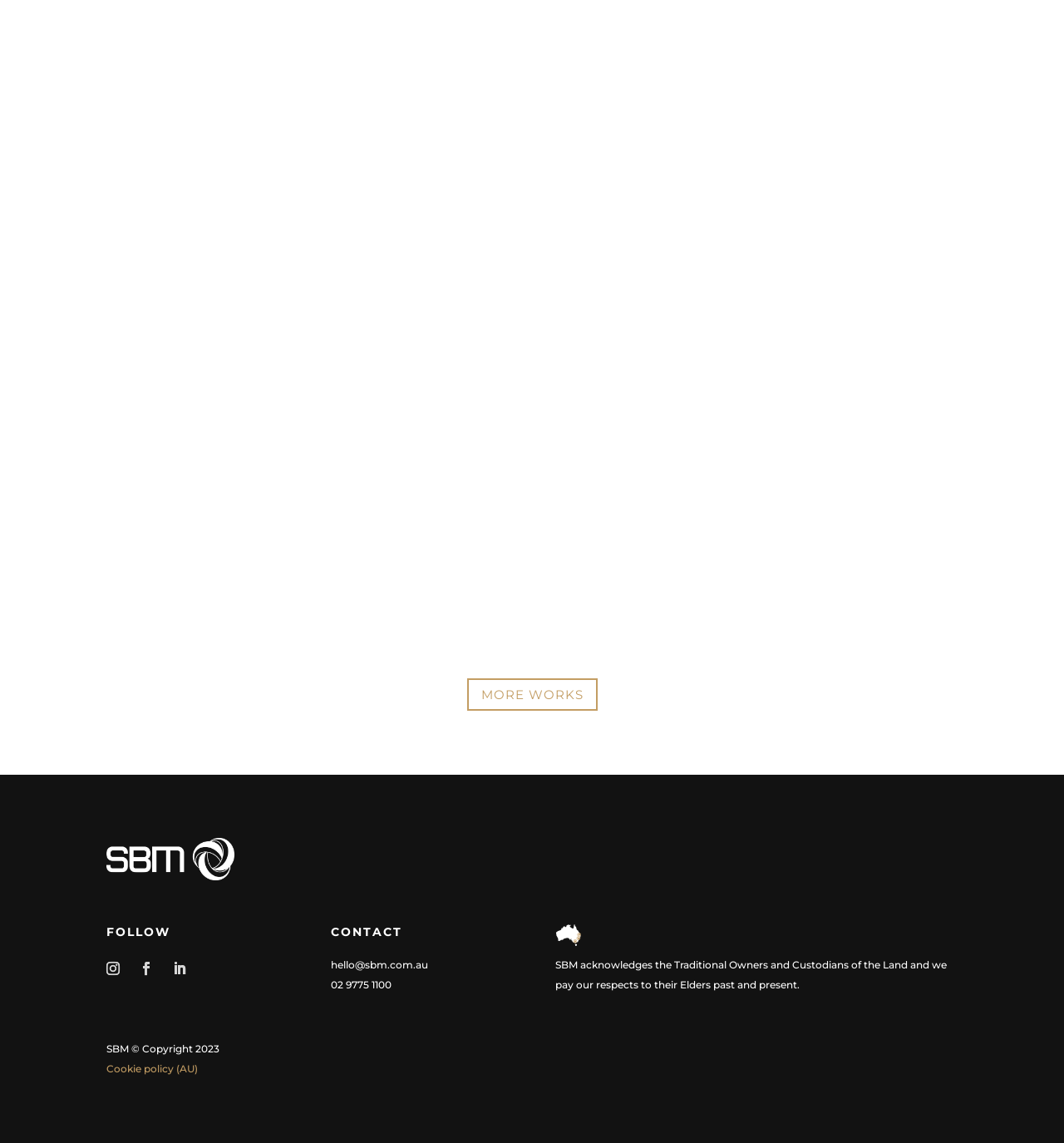What is the link to the company's cookie policy?
Please elaborate on the answer to the question with detailed information.

The link to the company's cookie policy can be found at the bottom of the webpage, which is displayed as a link element. The link is labeled as 'Cookie policy (AU)'.